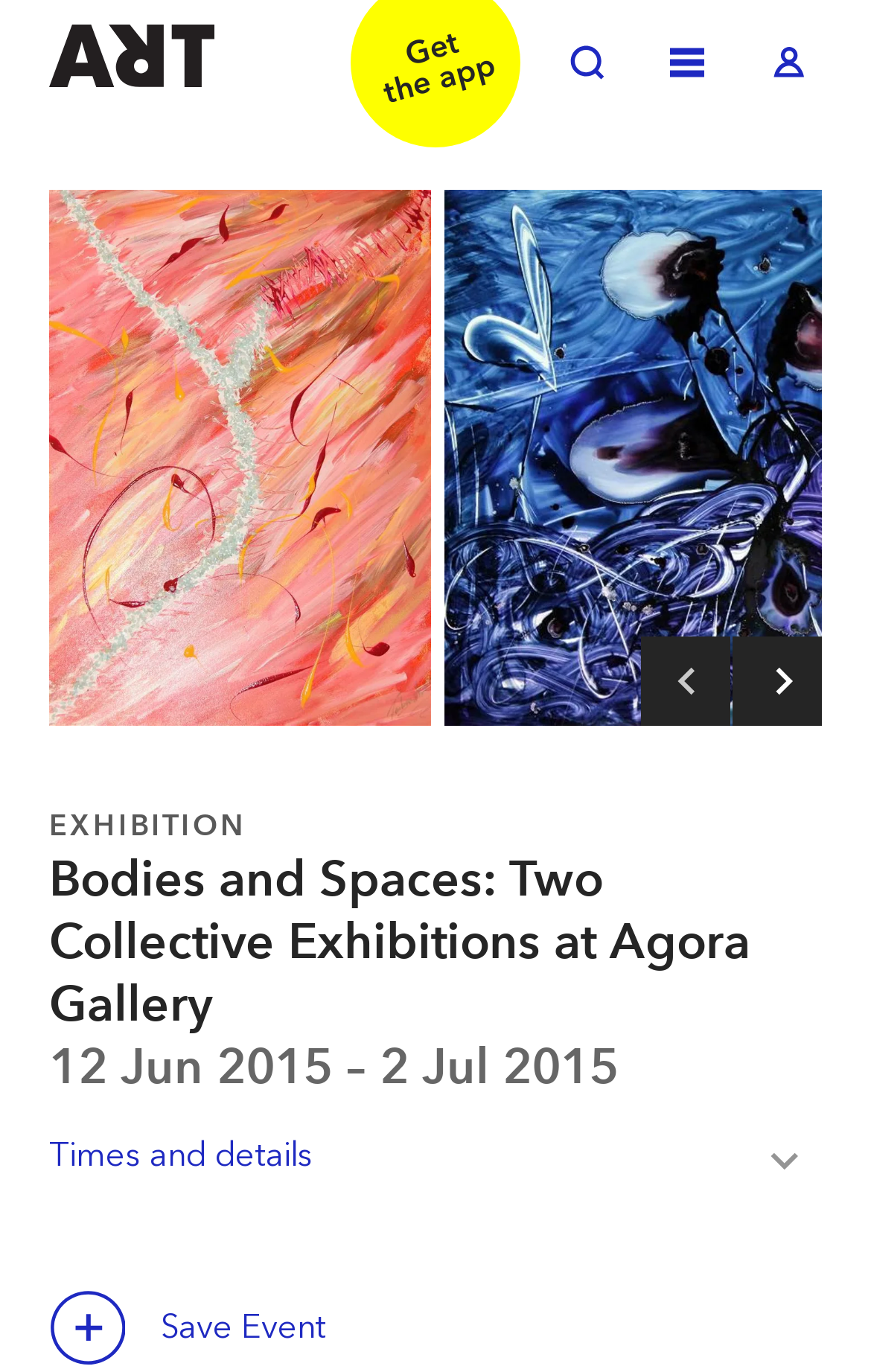Elaborate on the different components and information displayed on the webpage.

The webpage appears to be an event page for an art exhibition at Agora Gallery in New York. At the top left of the page, there are three links: "Welcome to ArtRabbit", "Toggle Search", and "Toggle Menu", followed by a "Toggle Log in" link. 

Below these links, there is an image of an artwork titled "FARBENSTUECK. River of Life. Acrylic on Canvas. 27.5x19.5". To the right of the image, there are three headings: "EXHIBITION", "Bodies and Spaces: Two Collective Exhibitions at Agora Gallery", and "12 Jun 2015 – 2 Jul 2015", which provide information about the exhibition. 

Underneath the headings, there is a "Times and details Toggle" button, and at the bottom left, a "Save this event" button with the text "Save Event" next to it. The meta description suggests that the exhibition will feature two collective exhibitions that redefine figures and spaces through various artistic techniques.